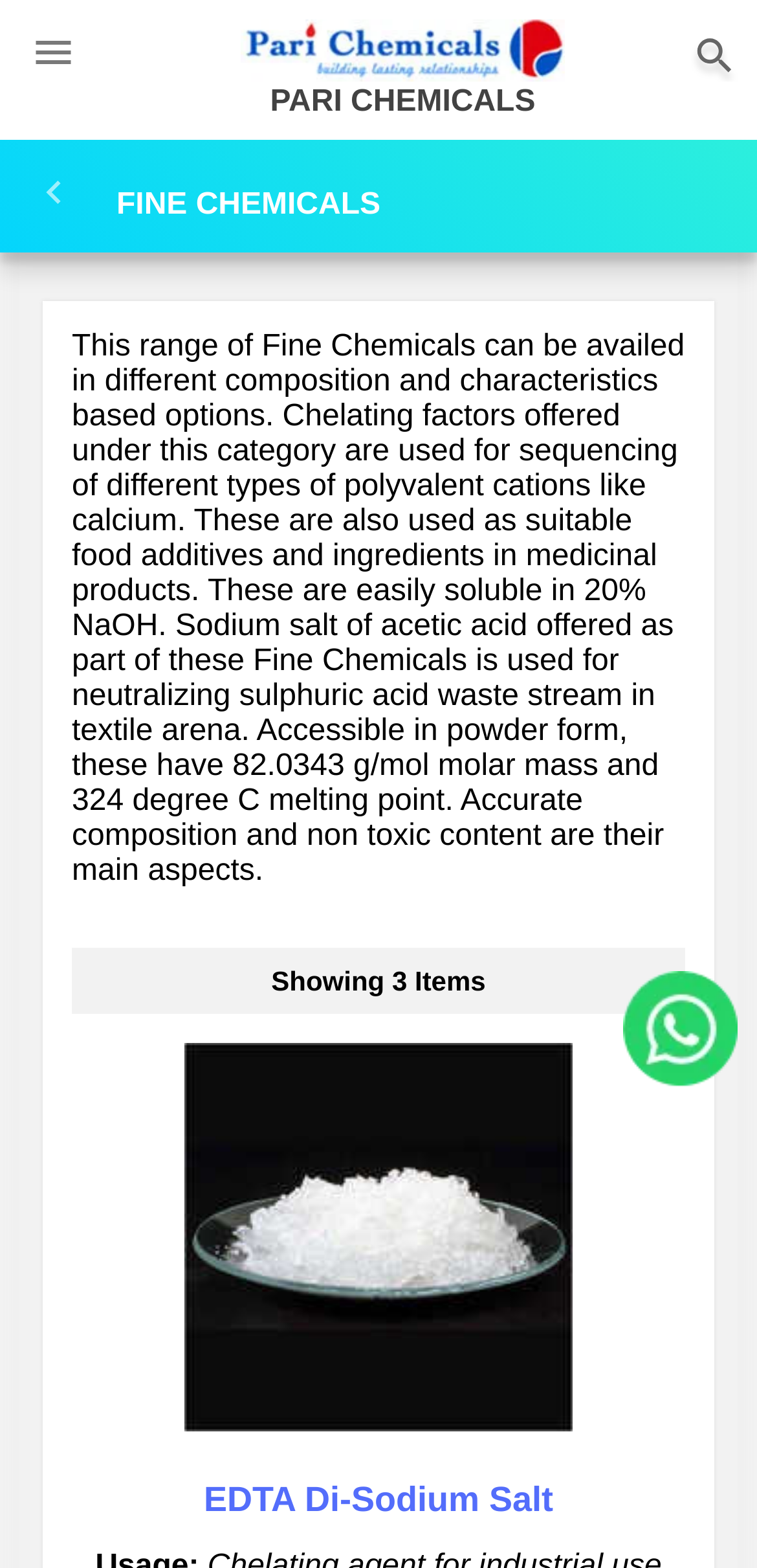Determine the bounding box coordinates for the HTML element mentioned in the following description: "parent_node: FINE CHEMICALS". The coordinates should be a list of four floats ranging from 0 to 1, represented as [left, top, right, bottom].

[0.026, 0.108, 0.154, 0.137]